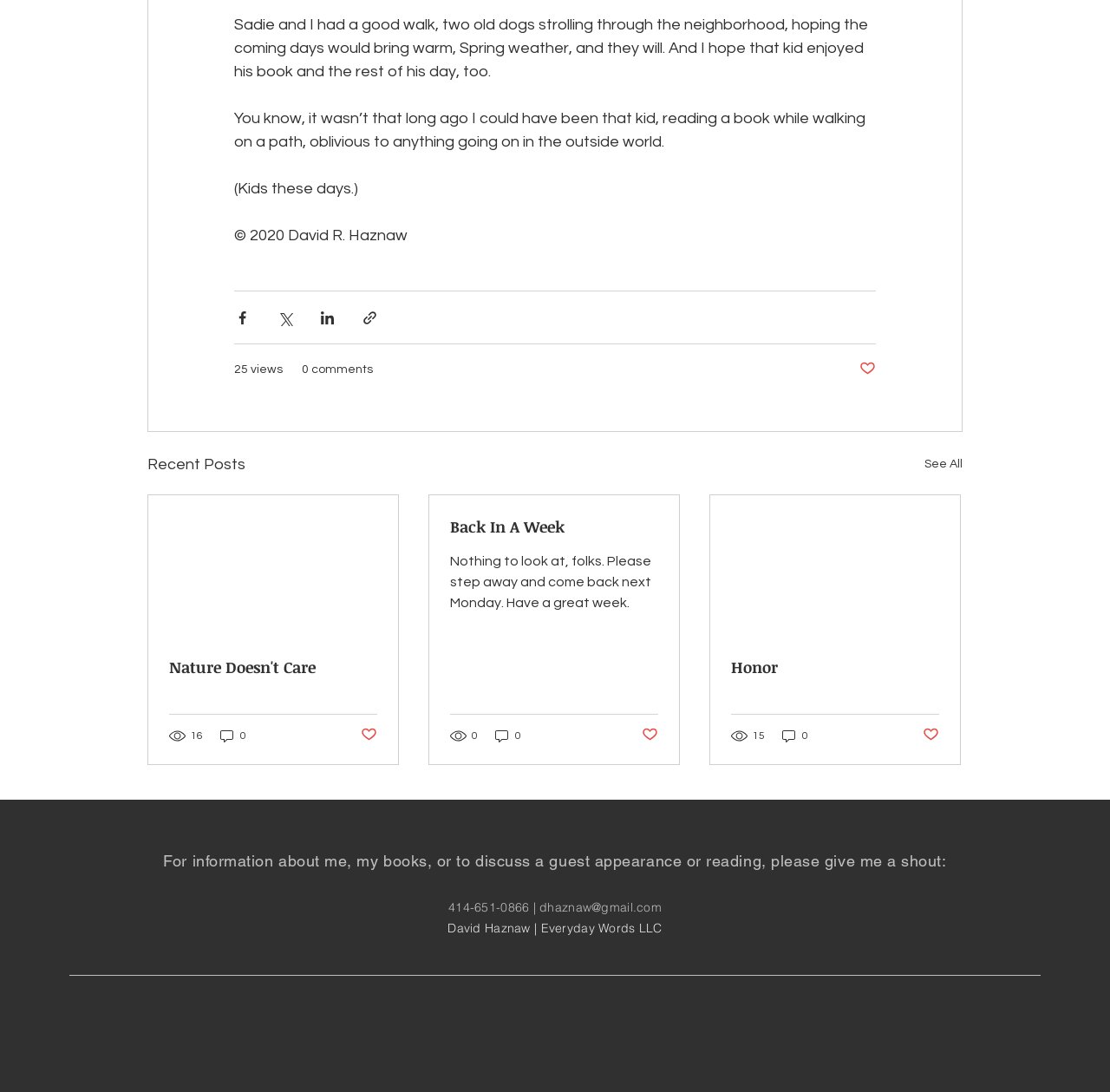Please answer the following question as detailed as possible based on the image: 
What is the title of the first article?

The first article does not have a title, it only has a static text describing a scene of the author walking with his dog, and then some reflective thoughts.